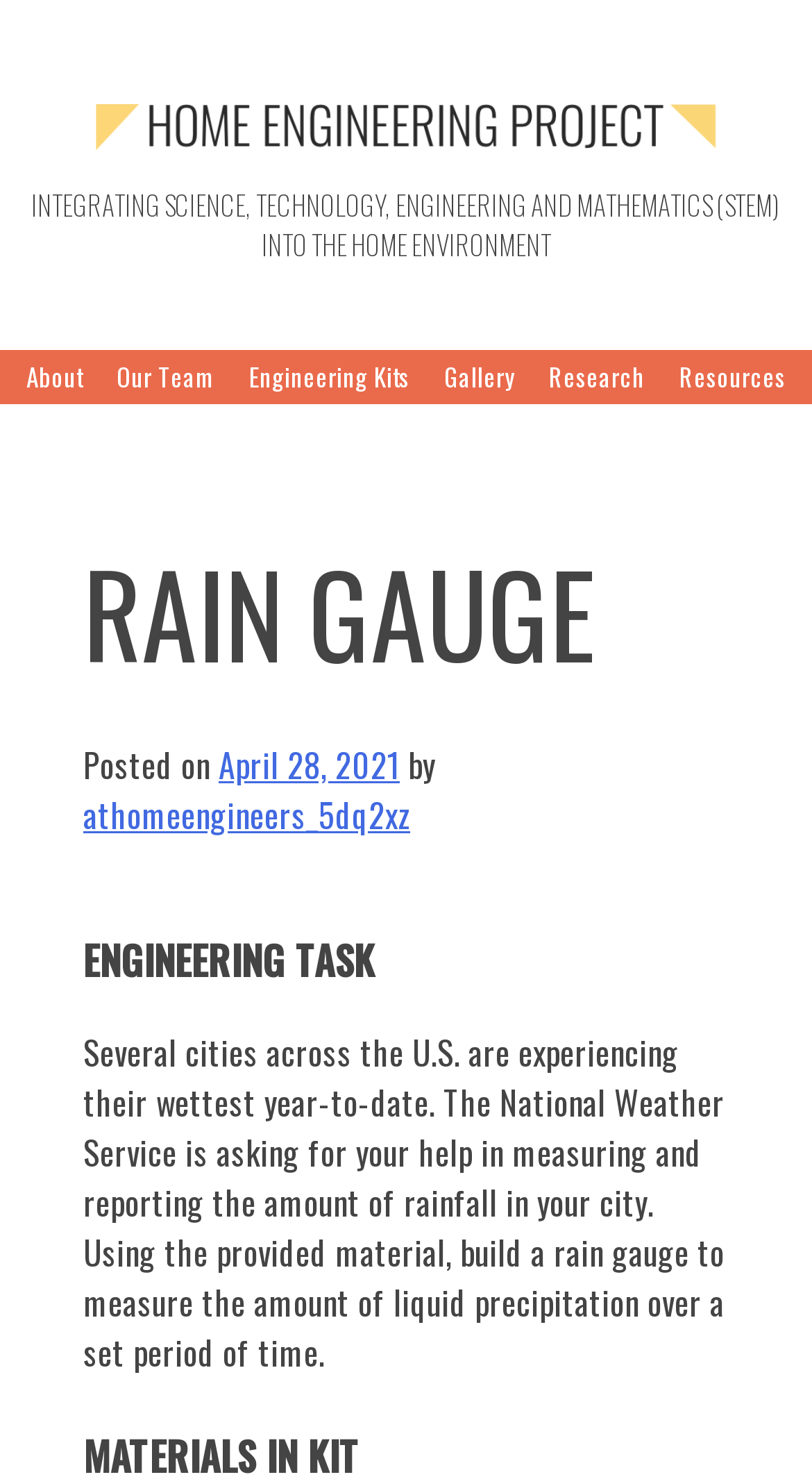Locate the bounding box coordinates of the element that should be clicked to fulfill the instruction: "learn about the team".

[0.134, 0.236, 0.275, 0.273]